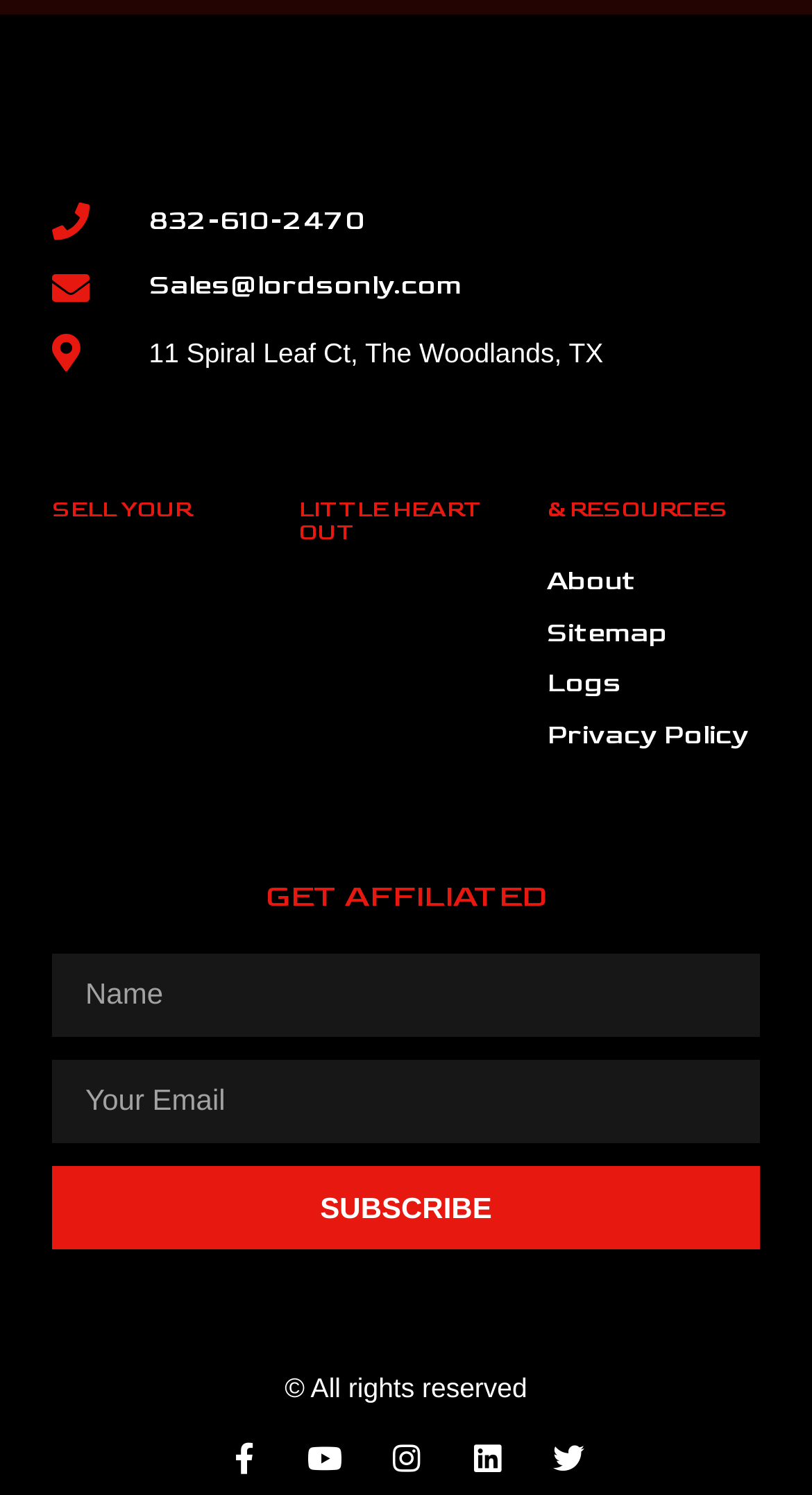Please identify the bounding box coordinates of the region to click in order to complete the given instruction: "Enter your name in the 'Name' field". The coordinates should be four float numbers between 0 and 1, i.e., [left, top, right, bottom].

[0.064, 0.638, 0.936, 0.694]